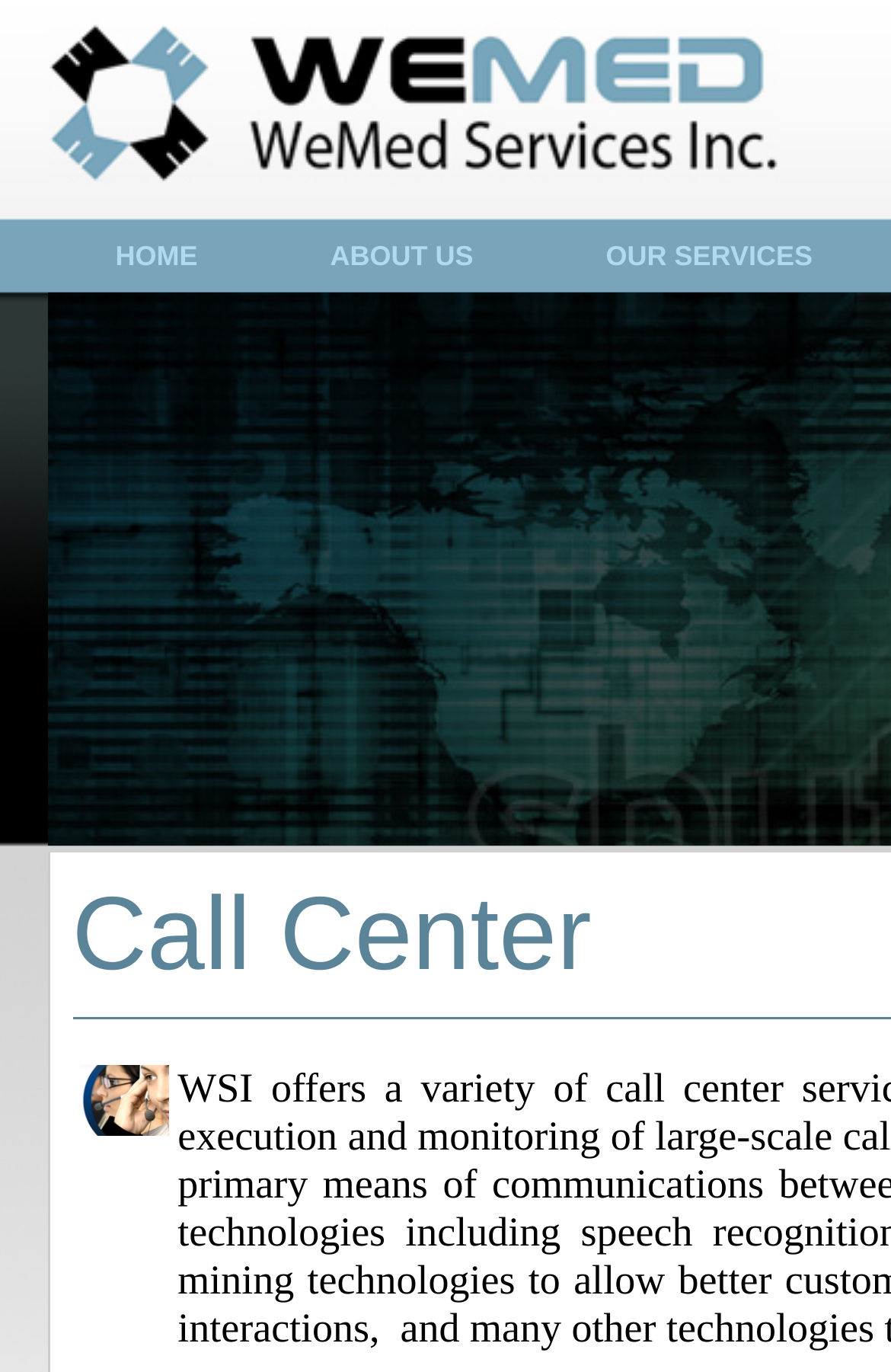Respond with a single word or phrase for the following question: 
How many images are there on the page?

2